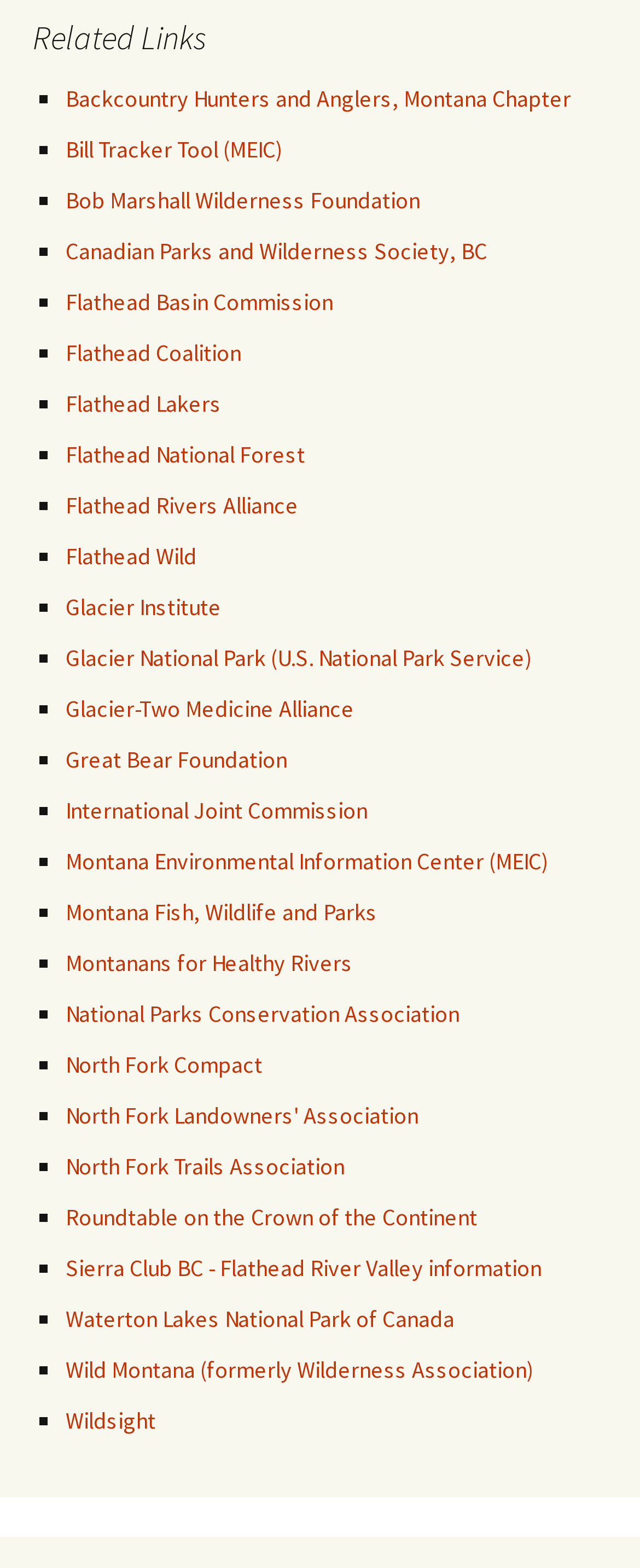Given the description of a UI element: "North Fork Trails Association", identify the bounding box coordinates of the matching element in the webpage screenshot.

[0.103, 0.734, 0.538, 0.753]